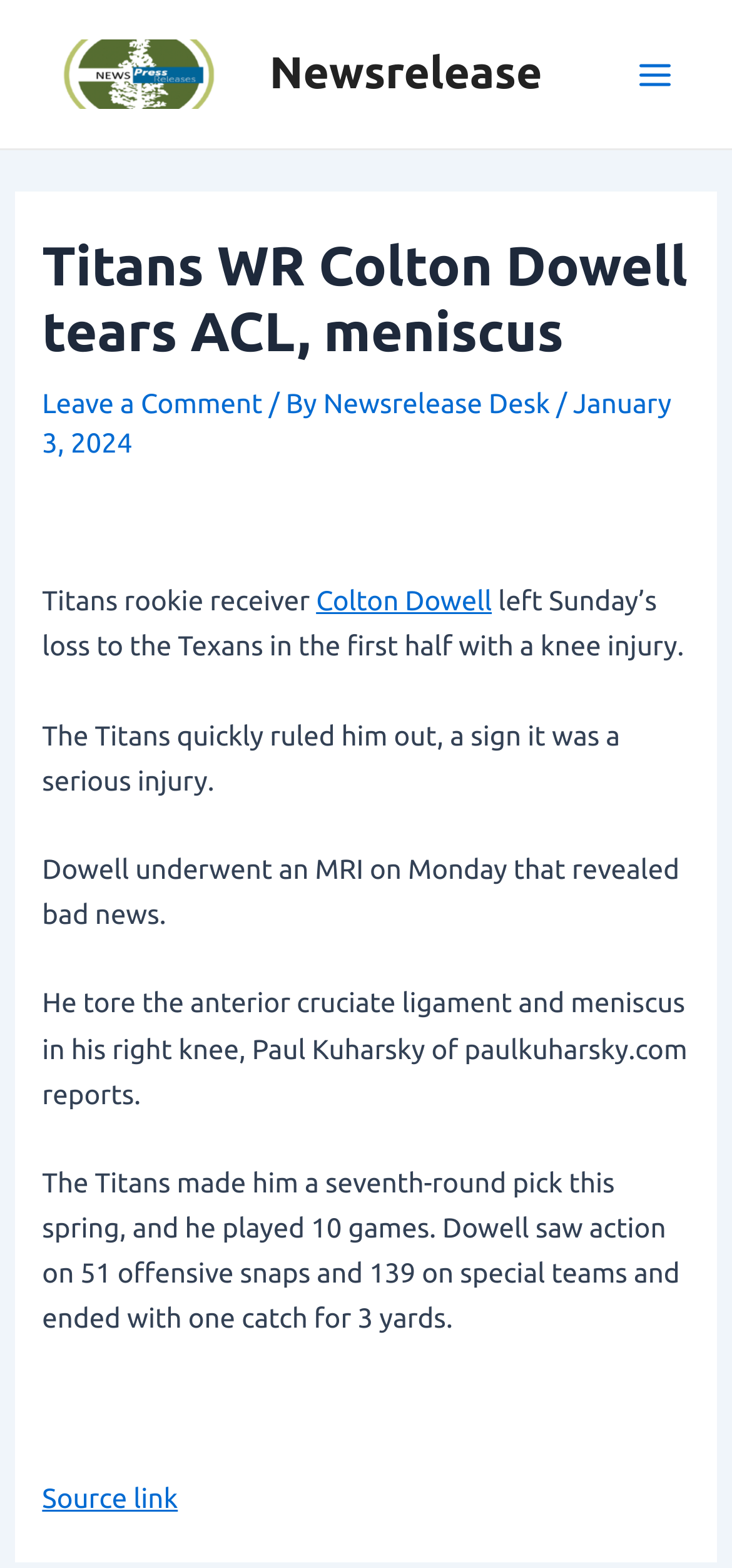Identify the bounding box for the element characterized by the following description: "Main Menu".

[0.841, 0.022, 0.949, 0.072]